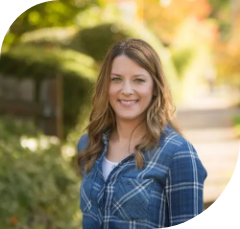What is Danelle Chapman's profession?
From the details in the image, answer the question comprehensively.

According to the caption, Danelle Chapman is introduced as a Licensed School Counselor and Licensed Professional Counselor, indicating her profession in the field of counseling.